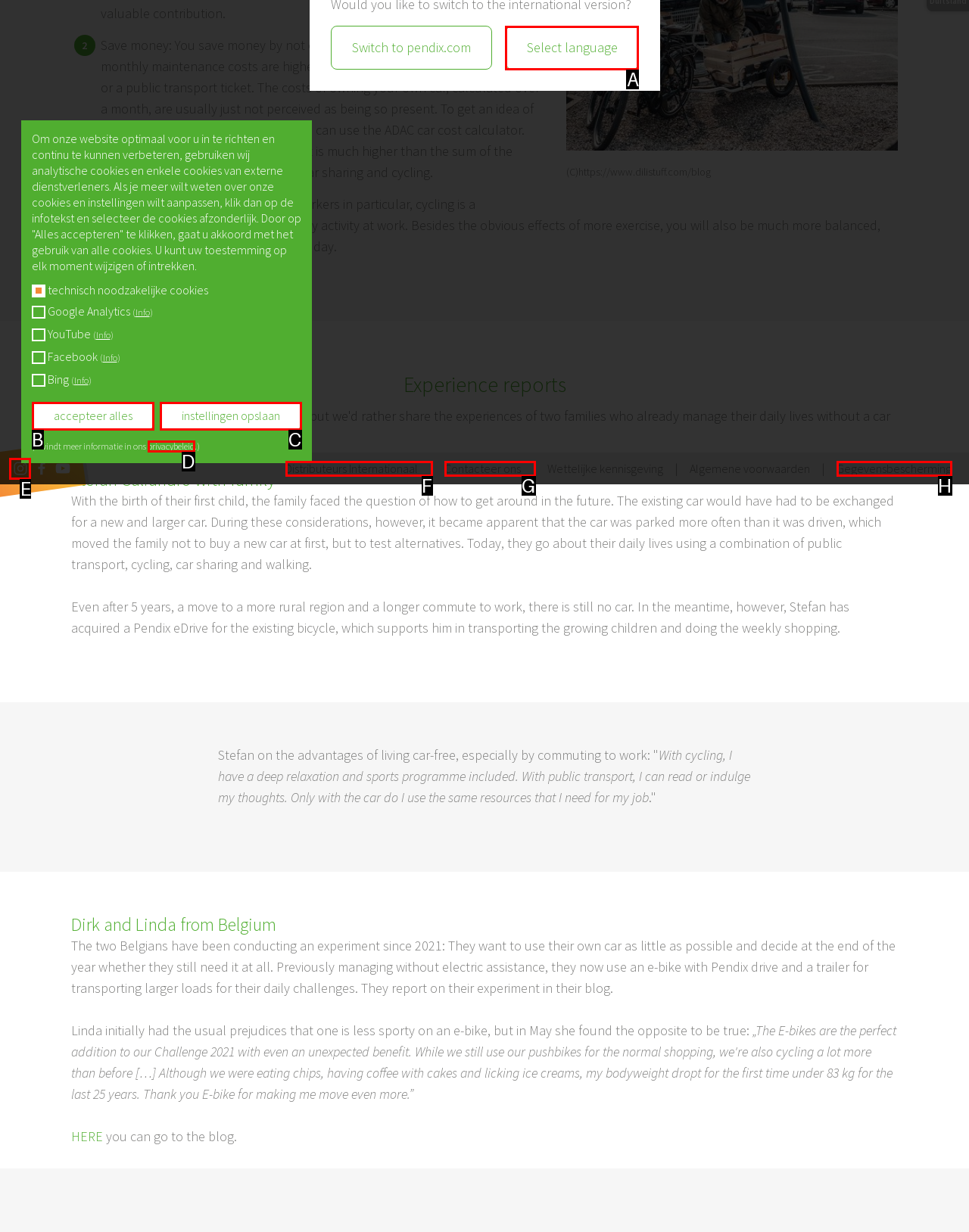Find the option that matches this description: Gegevensbescherming
Provide the matching option's letter directly.

H